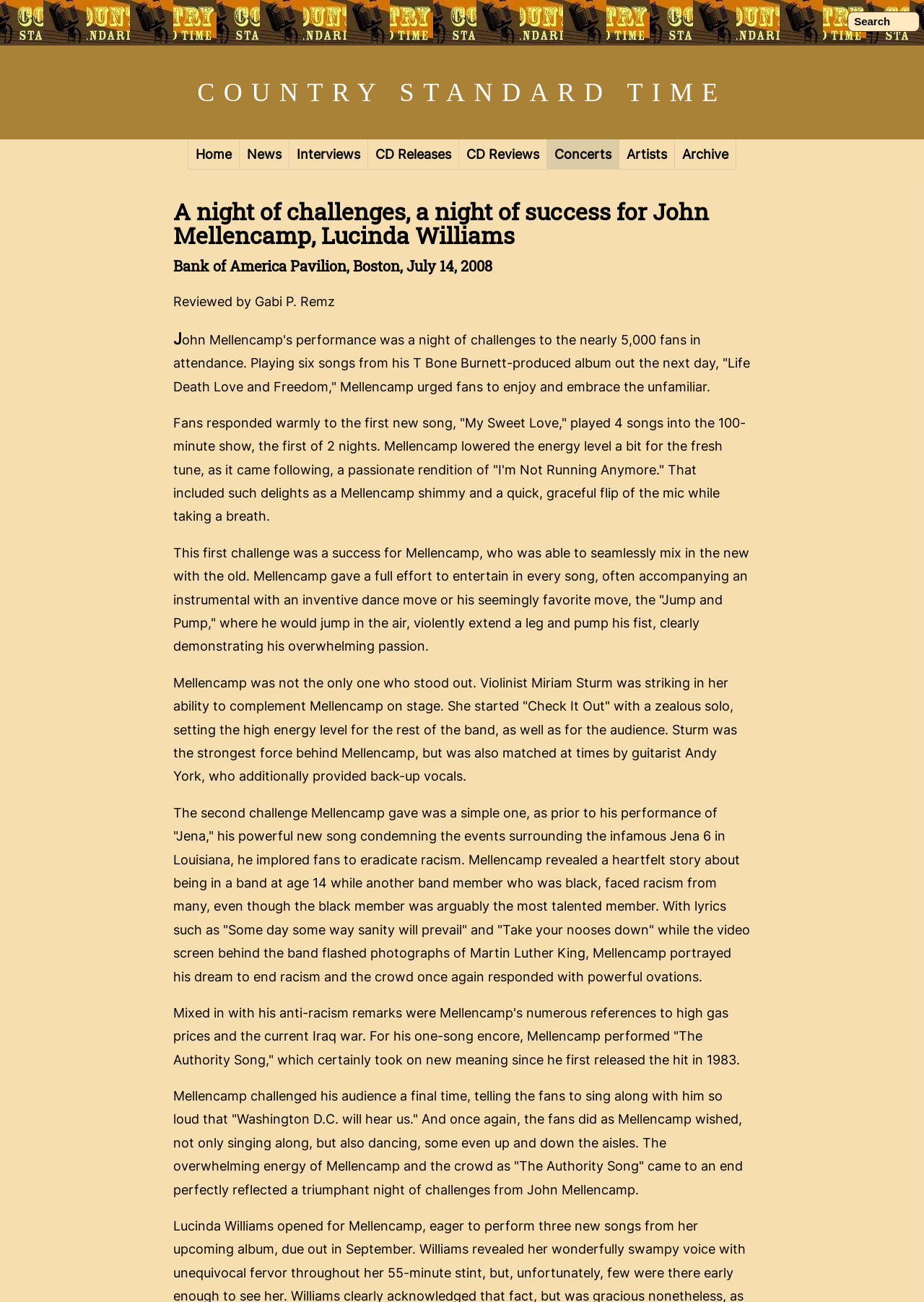Locate the bounding box coordinates of the clickable element to fulfill the following instruction: "Read the Concert Review". Provide the coordinates as four float numbers between 0 and 1 in the format [left, top, right, bottom].

[0.188, 0.154, 0.812, 0.19]